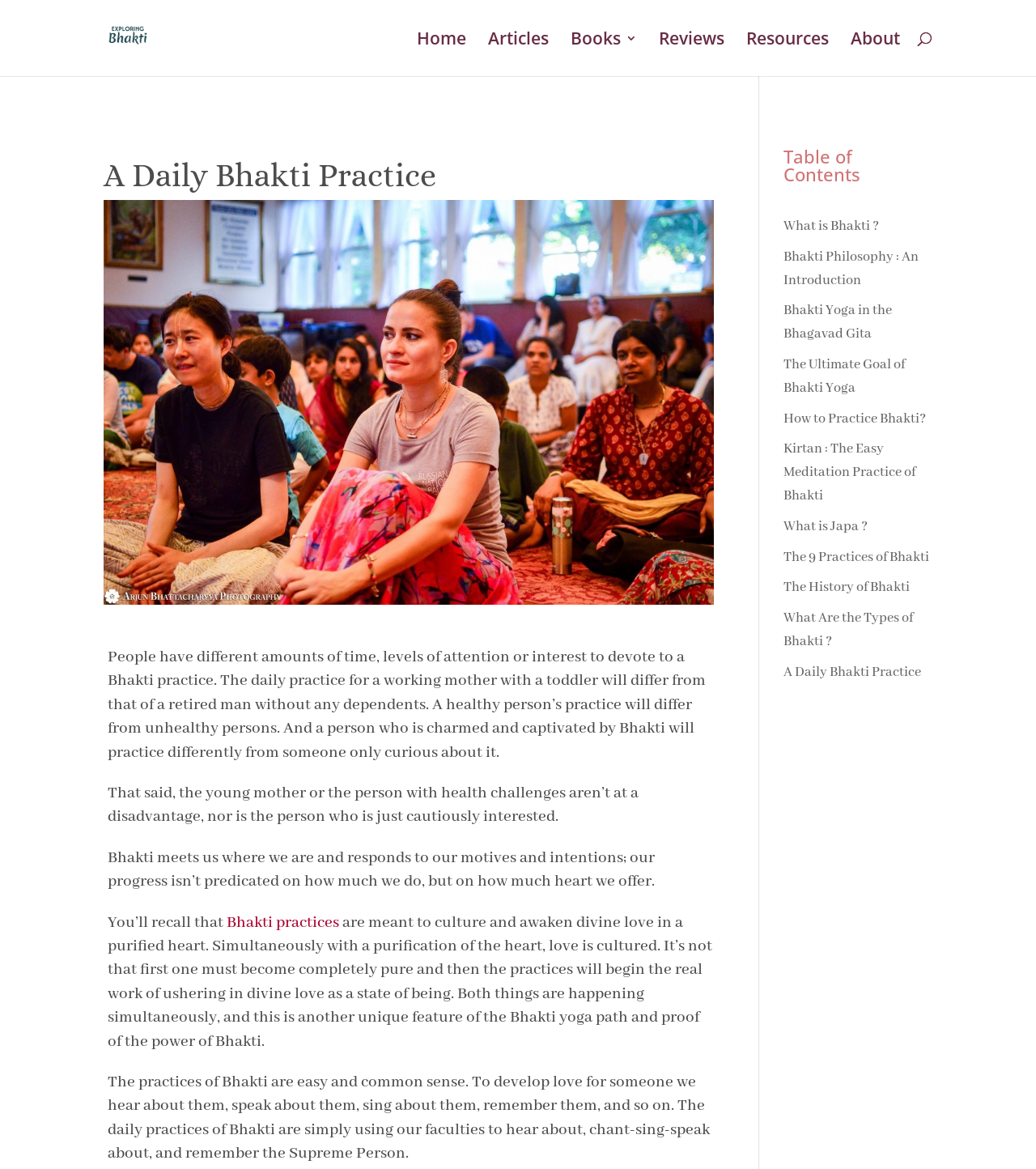What is the purpose of Bhakti practices?
Based on the image, please offer an in-depth response to the question.

According to the webpage, Bhakti practices are meant to culture and awaken divine love in a purified heart, and simultaneously purify the heart.